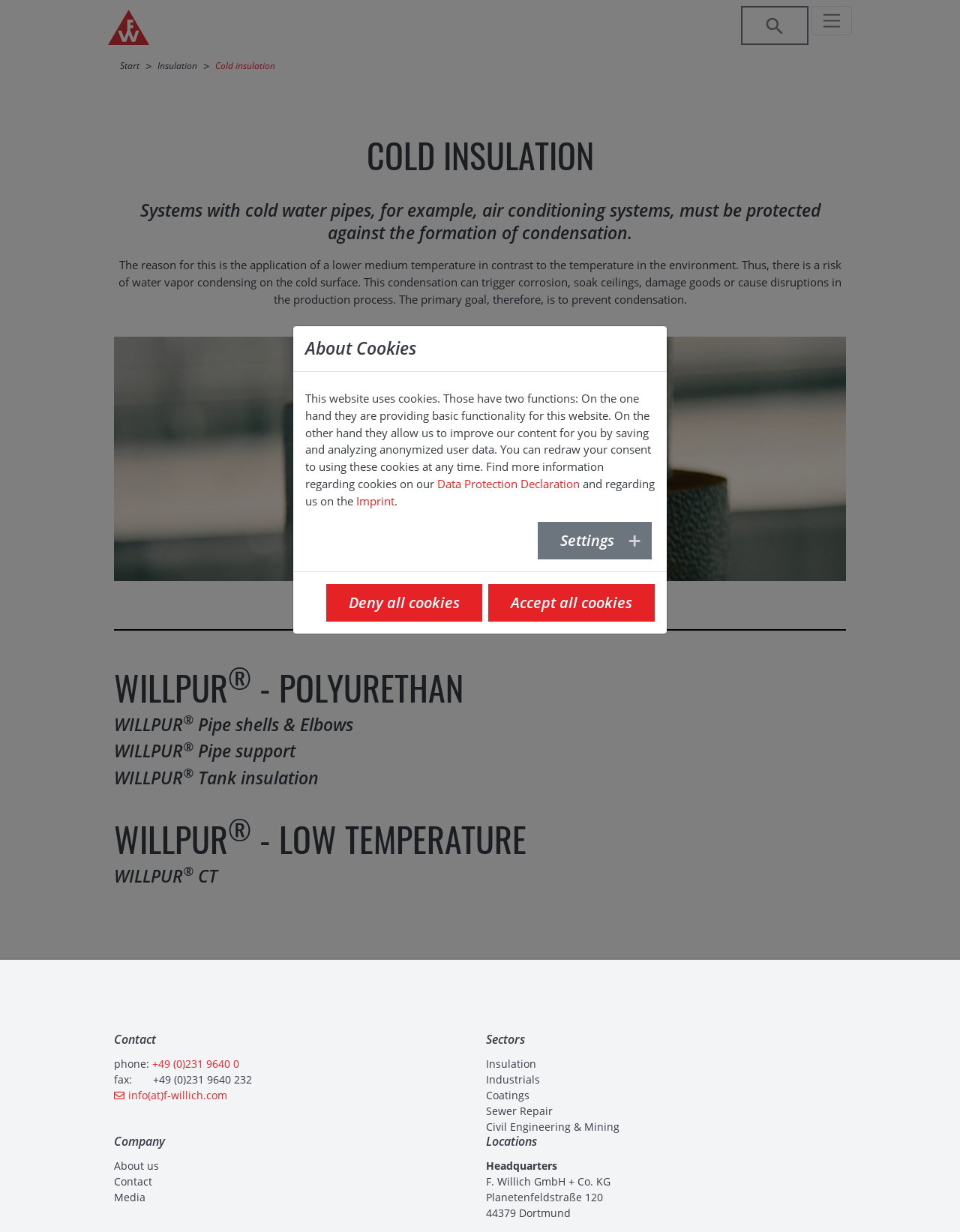Extract the bounding box coordinates for the UI element described by the text: "Imprint". The coordinates should be in the form of [left, top, right, bottom] with values between 0 and 1.

[0.371, 0.4, 0.411, 0.413]